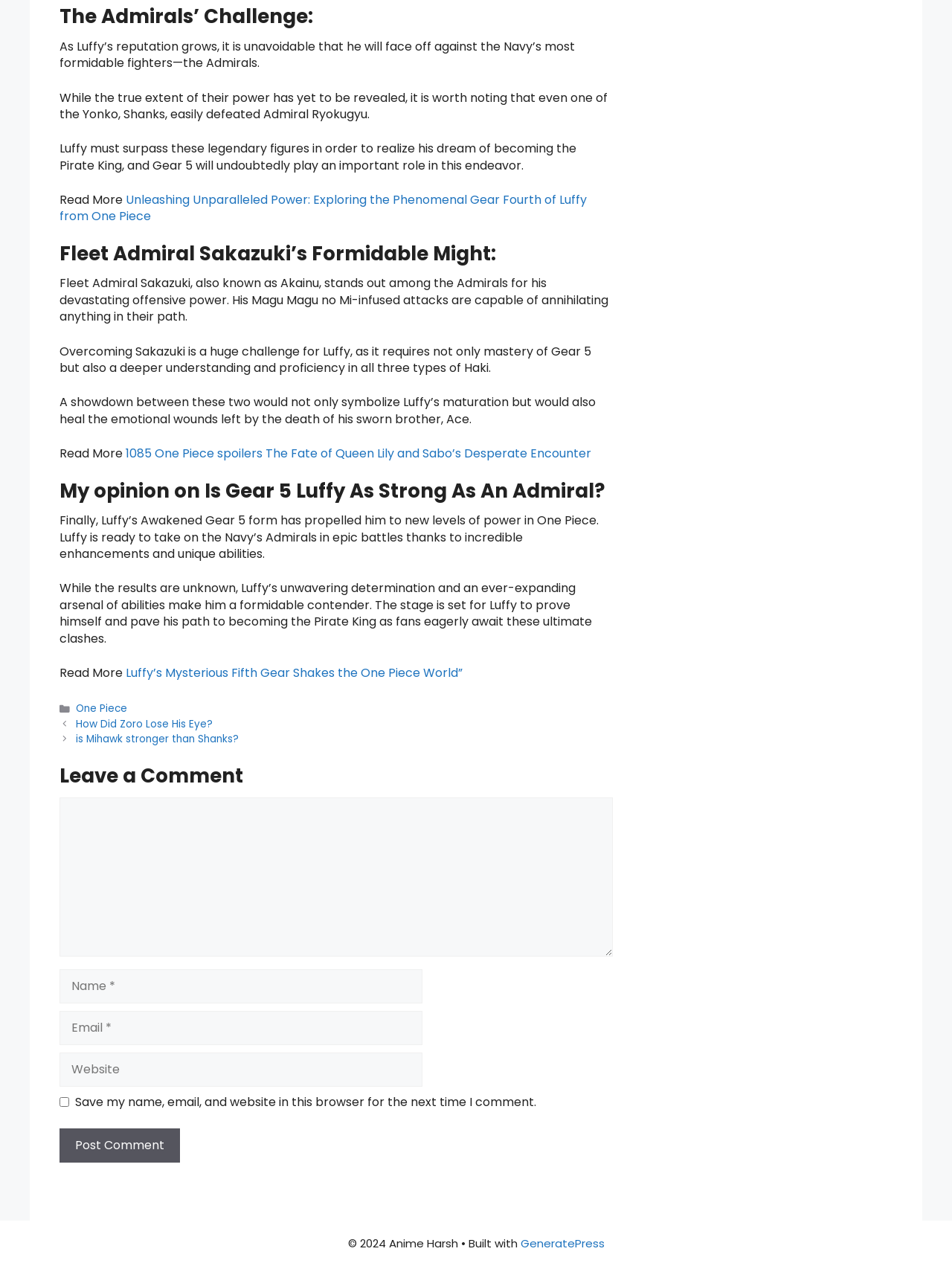What is the name of the fruit that Fleet Admiral Sakazuki has?
Using the image, answer in one word or phrase.

Magu Magu no Mi